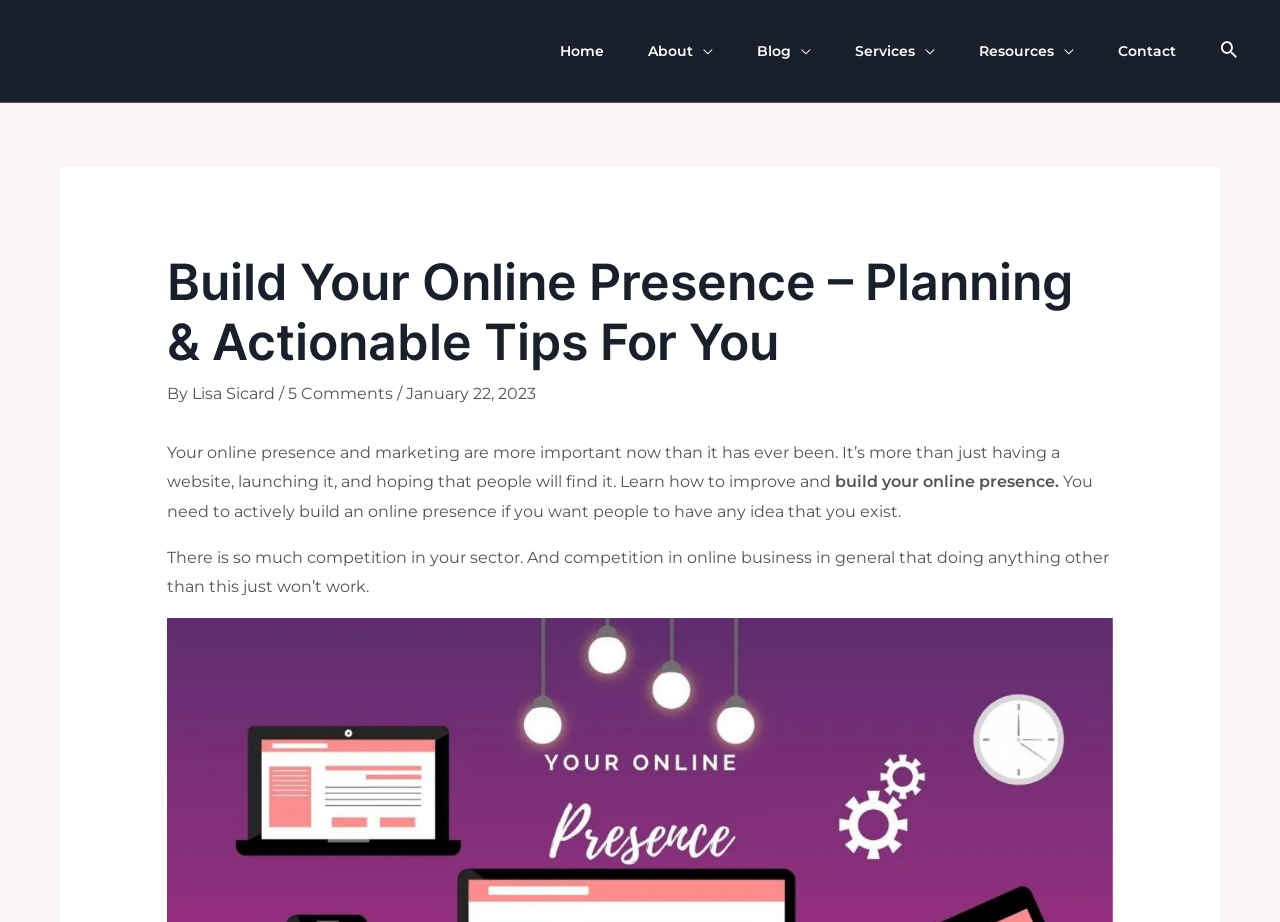Please determine the primary heading and provide its text.

Build Your Online Presence – Planning & Actionable Tips For You